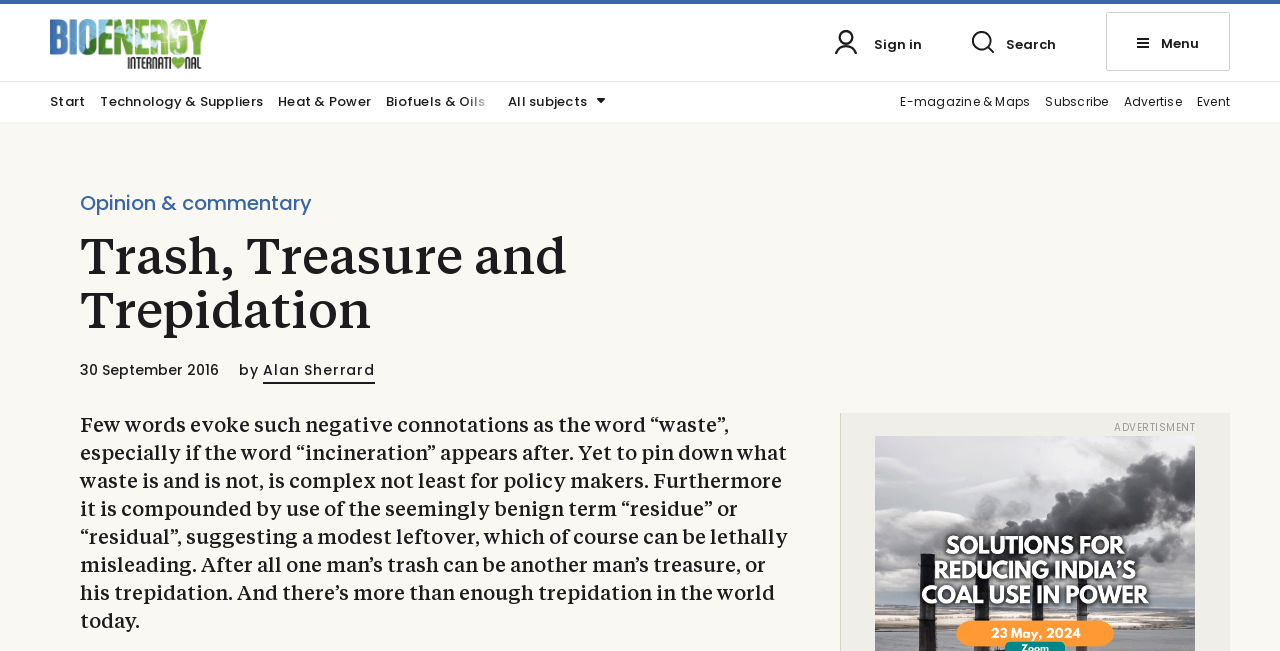Find the bounding box of the UI element described as follows: "Event".

[0.936, 0.146, 0.961, 0.187]